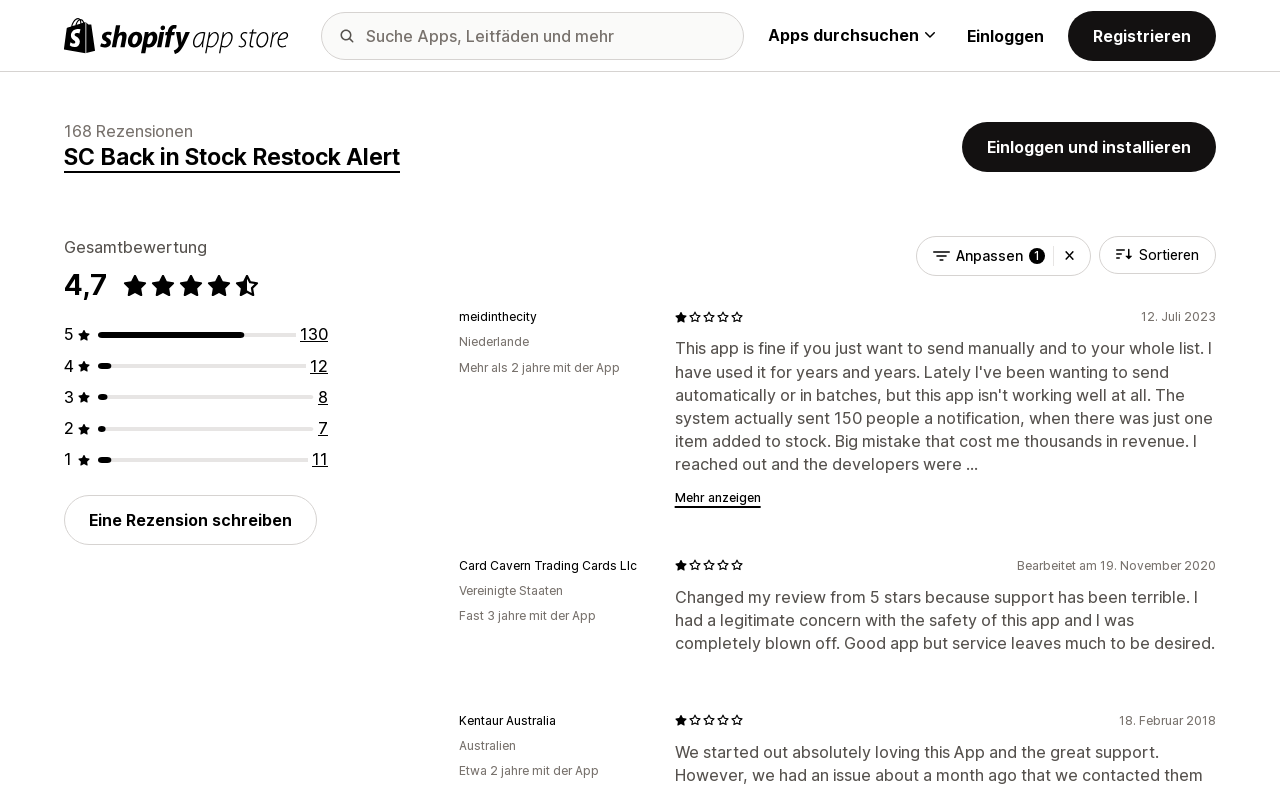Identify the bounding box coordinates of the element that should be clicked to fulfill this task: "Log in". The coordinates should be provided as four float numbers between 0 and 1, i.e., [left, top, right, bottom].

[0.755, 0.032, 0.816, 0.063]